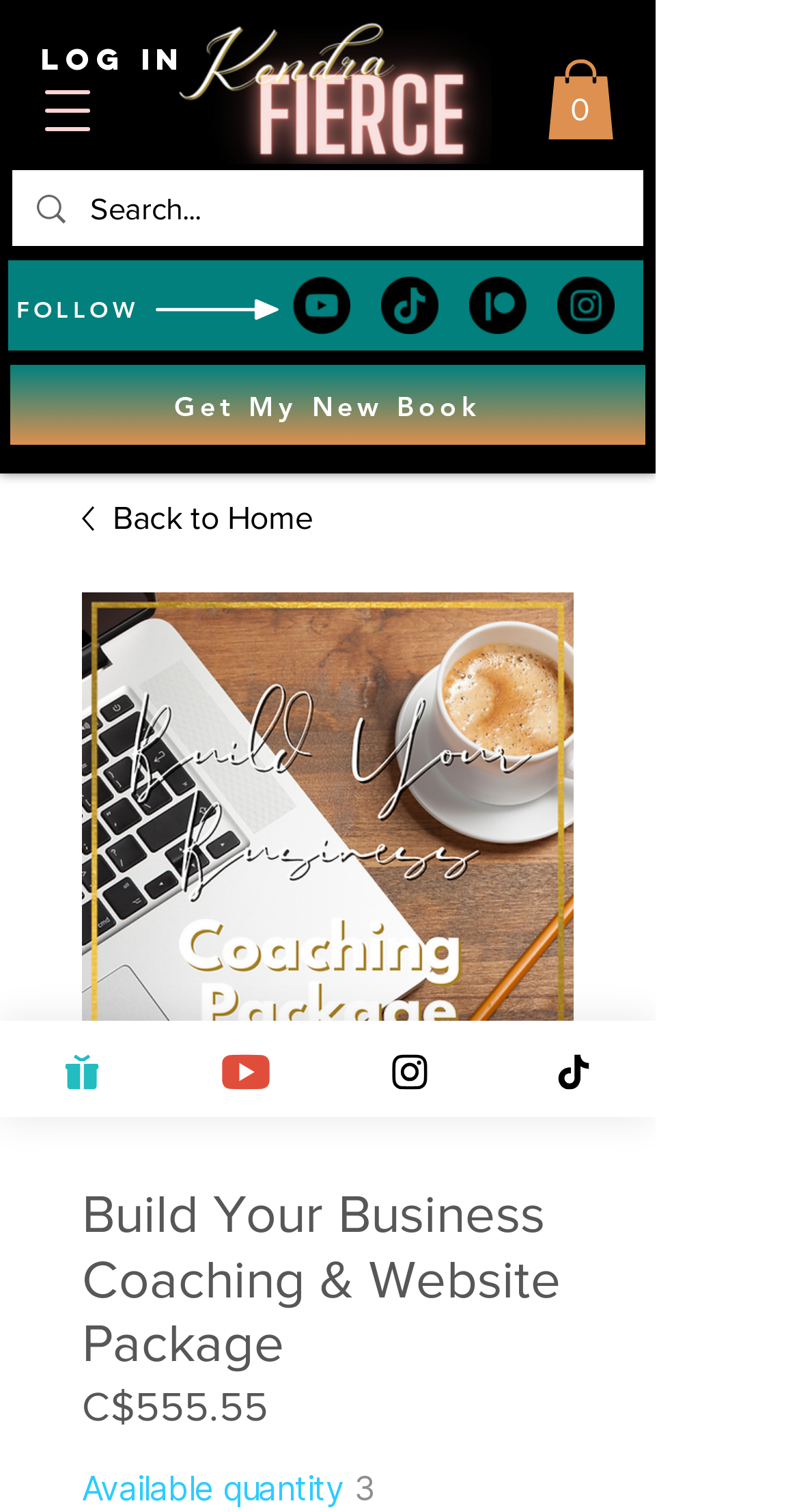Provide a brief response to the question below using one word or phrase:
What is the price of the Build Your Business Coaching & Website Package?

C$555.55